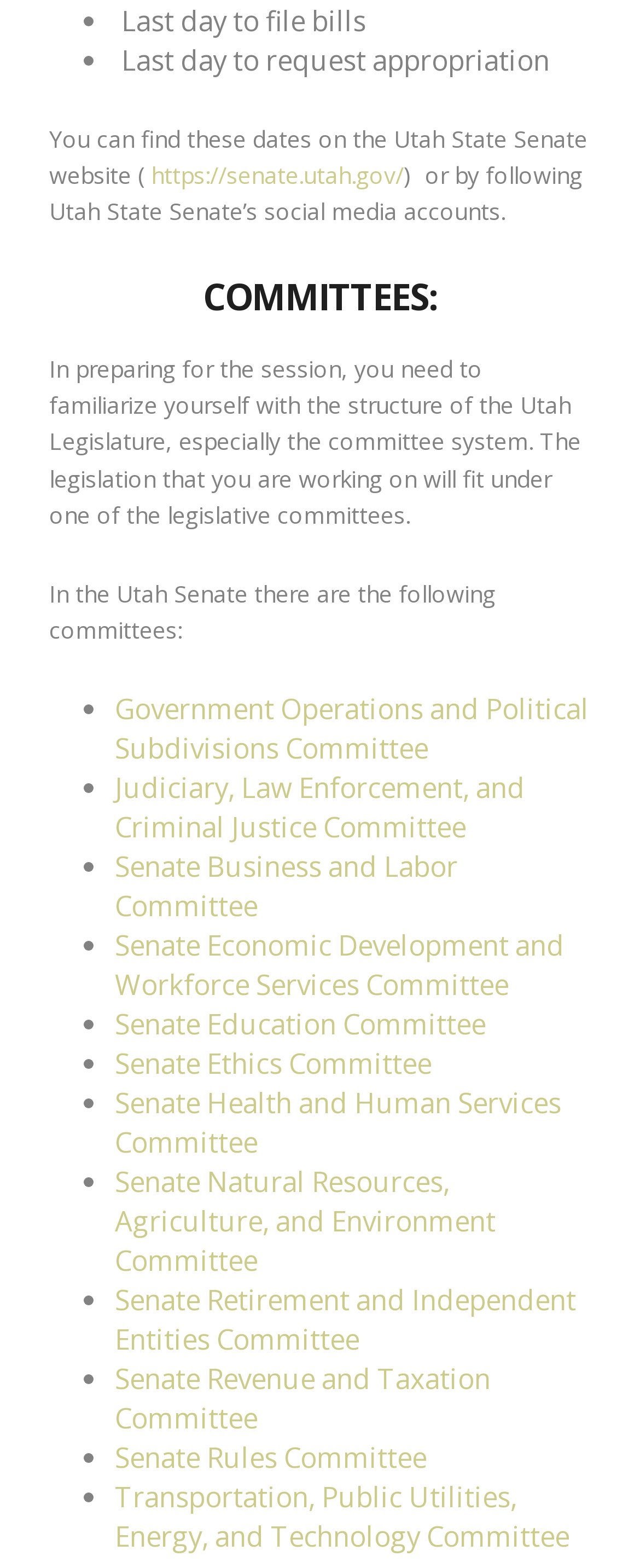Use a single word or phrase to answer this question: 
What is the name of the committee that deals with laws and criminal justice?

Judiciary, Law Enforcement, and Criminal Justice Committee